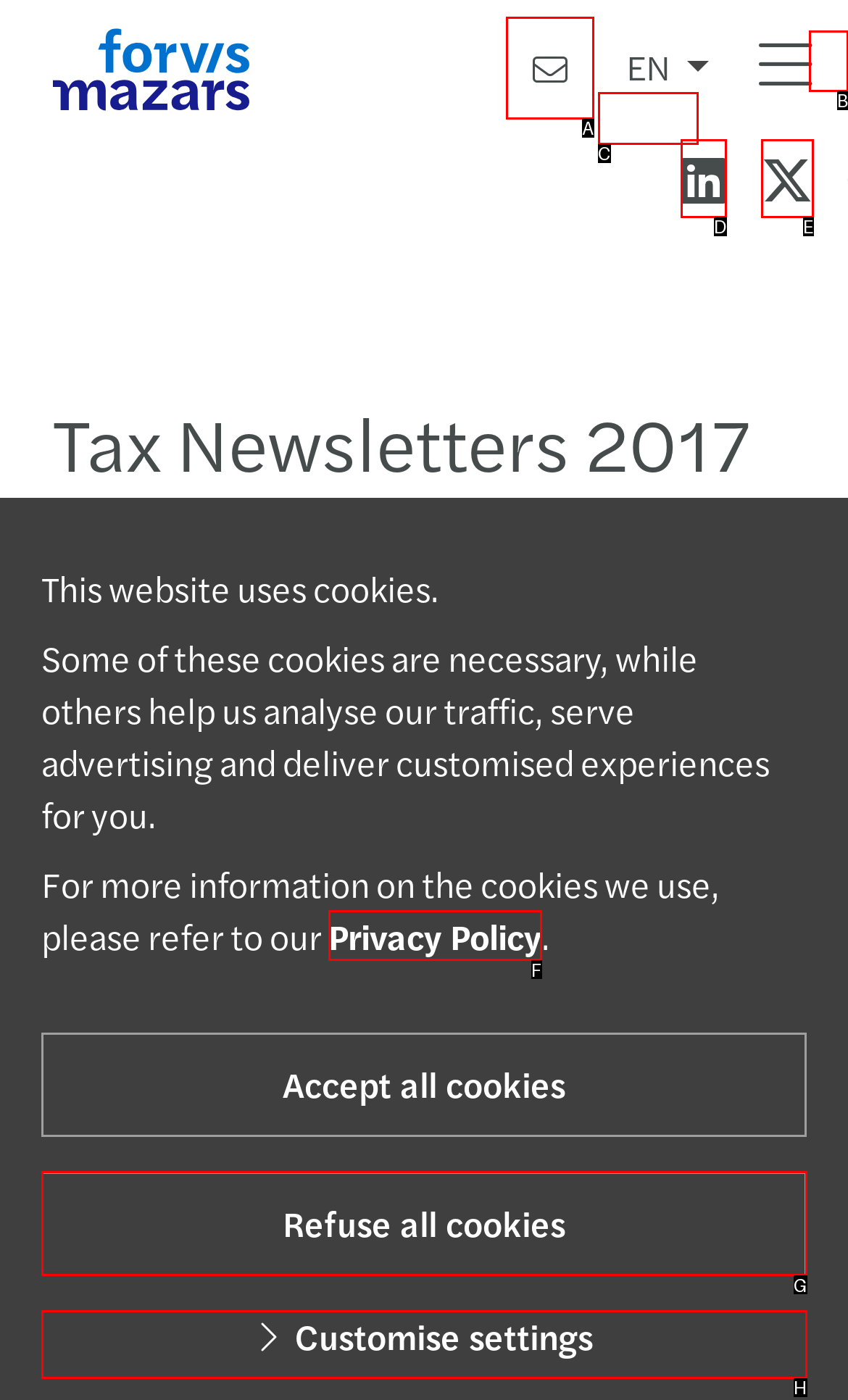Select the HTML element that needs to be clicked to carry out the task: Go to the Contact us page
Provide the letter of the correct option.

A